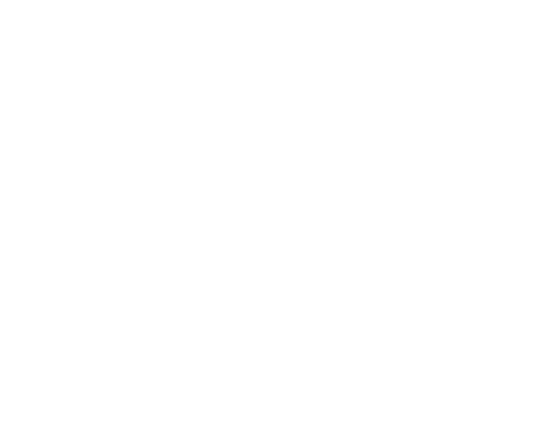Offer a detailed account of the various components present in the image.

This image is associated with the blog post titled "TrendzGuruji.Me Health: Your Ultimate Wellness Guide." It likely features a visual representation pertinent to the health and wellness theme discussed in the article. Positioned prominently, it plays a vital role in attracting readers' attention and conveys information related to enhancing personal wellness. The blog post may cover various aspects of health, providing insights and guidance for better living. The design of the image complements the article's focus, making it an essential visual element for readers exploring topics related to health improvement and lifestyle choices.